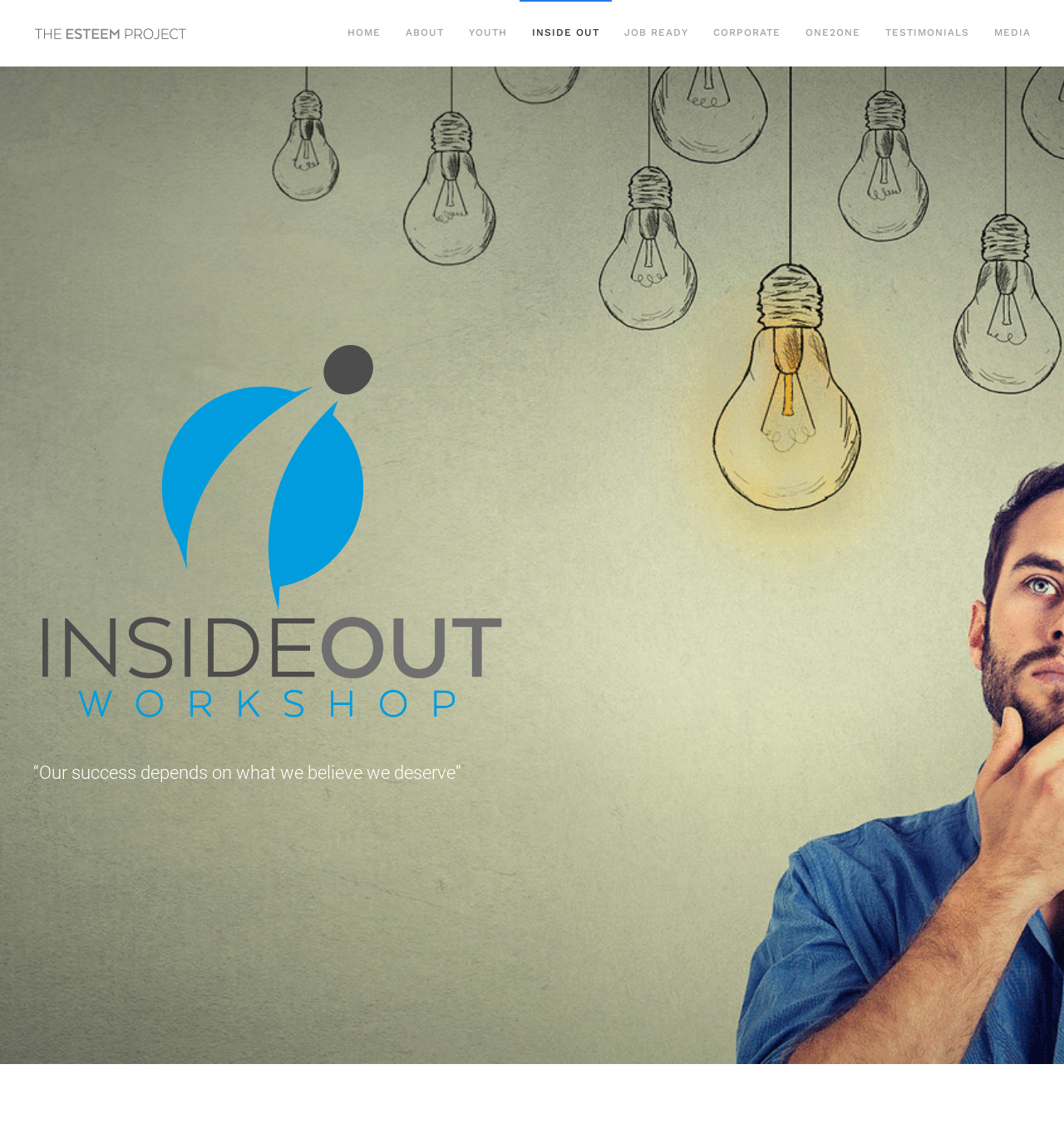What is the position of the 'INSIDE OUT' menu item?
From the image, respond with a single word or phrase.

Fourth